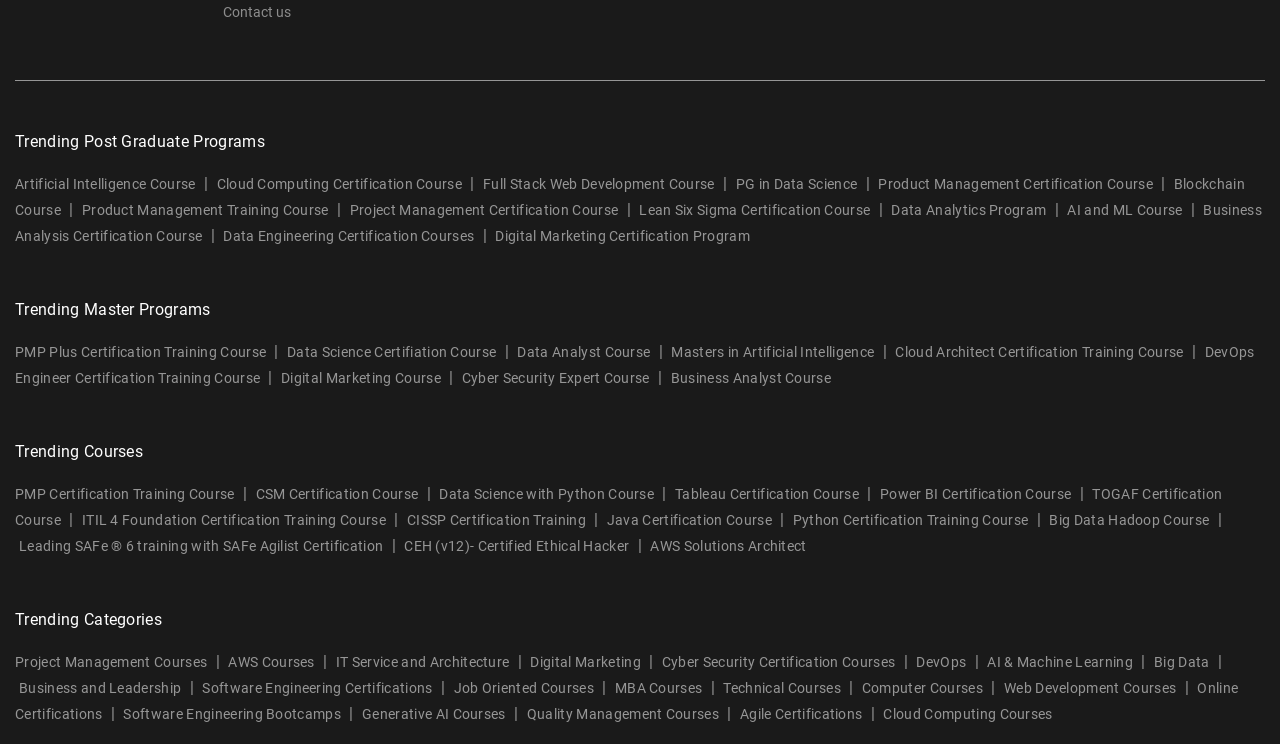Pinpoint the bounding box coordinates of the clickable element to carry out the following instruction: "View the 'Trending Post Graduate Programs'."

[0.012, 0.177, 0.207, 0.203]